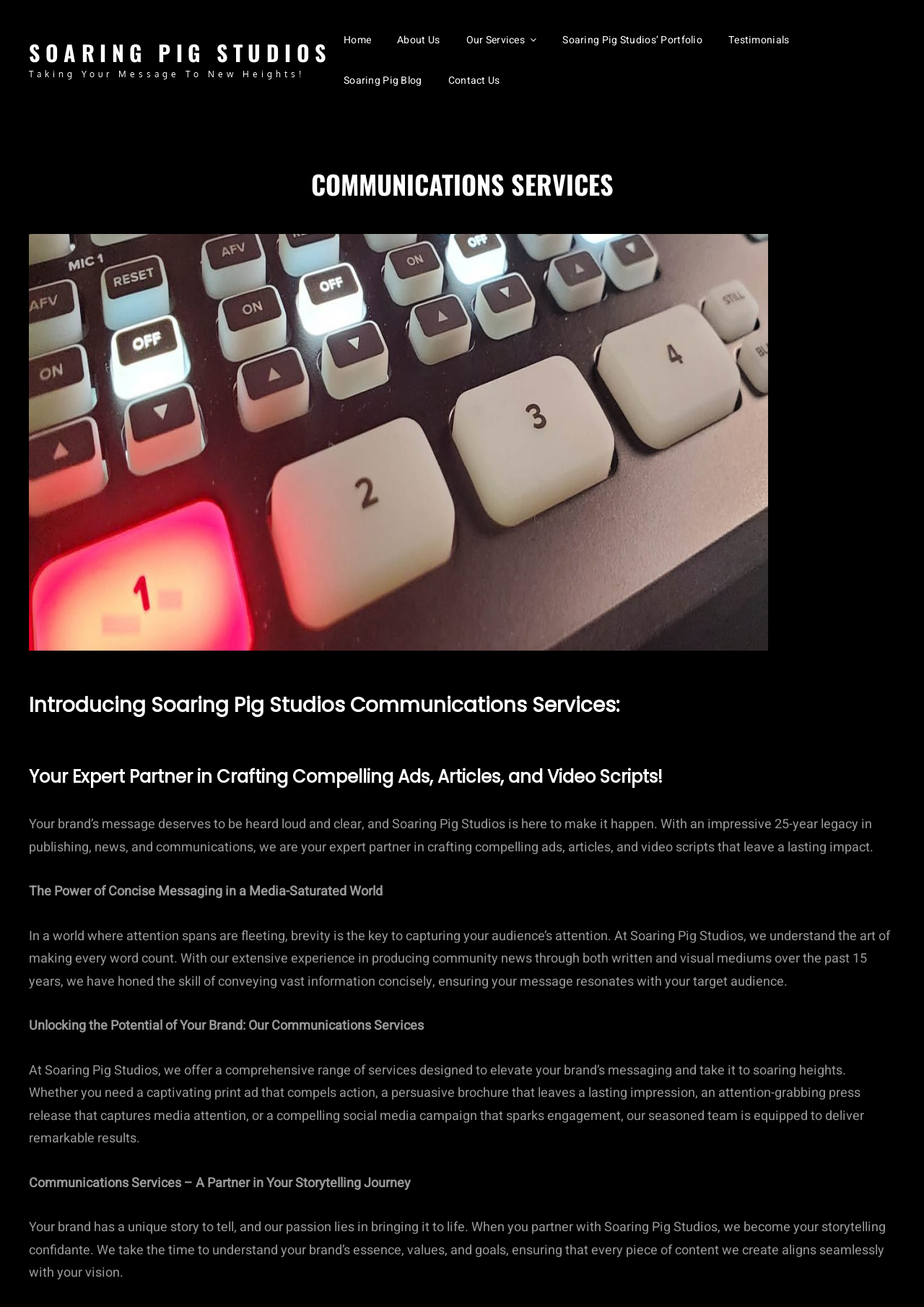Provide a brief response to the question using a single word or phrase: 
What does the studio help clients achieve?

Capture audience attention